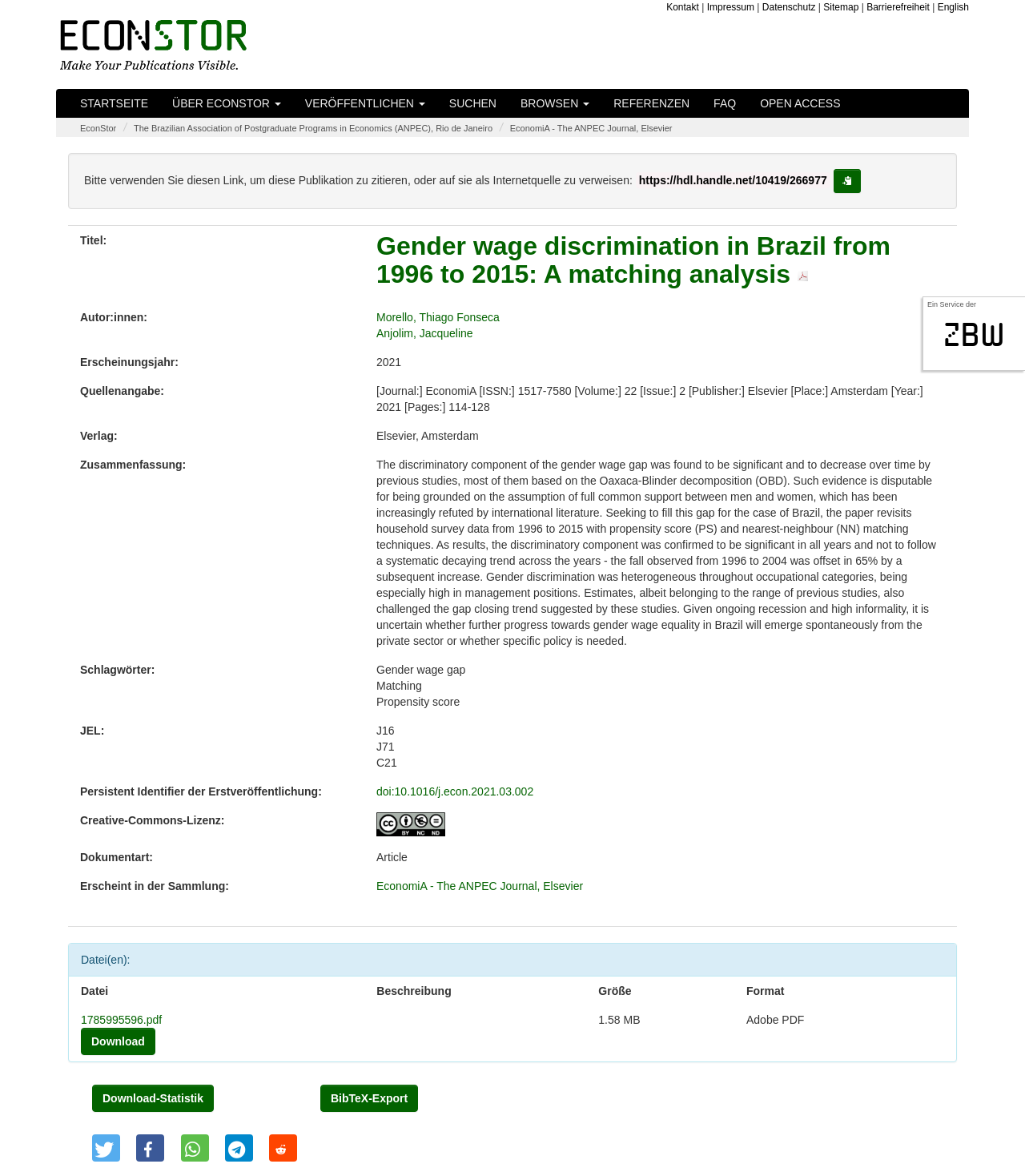Pinpoint the bounding box coordinates of the element you need to click to execute the following instruction: "Click on the 'EconStor - Make Your Publications Visible. (Startseite)' link". The bounding box should be represented by four float numbers between 0 and 1, in the format [left, top, right, bottom].

[0.055, 0.032, 0.242, 0.043]